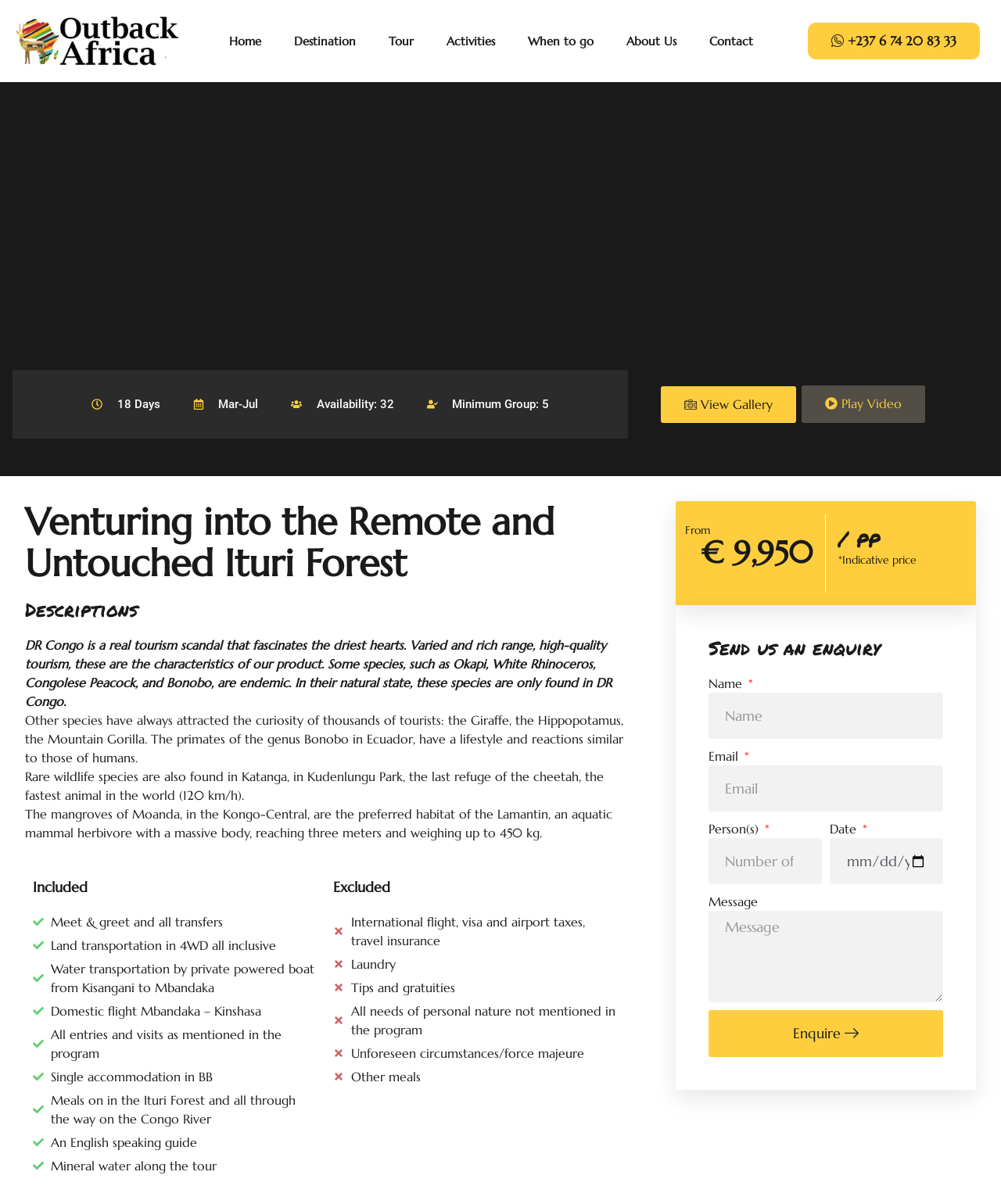Offer a meticulous caption that includes all visible features of the webpage.

This webpage is about a tour package to the Ituri Forest in the Democratic Republic of Congo. At the top, there are several links to navigate to different sections of the website, including "Home", "Destination", "Tour", "Activities", "When to go", "About Us", and "Contact". Next to these links, there is a button with a phone number.

Below the navigation links, there is a section with some details about the tour, including the duration (18 days), the time of year (March to July), and the availability (32 spots). There is also a link to view a gallery and a link to play a video.

The main content of the webpage is divided into several sections. The first section has a heading "Venturing into the Remote and Untouched Ituri Forest" and describes the tour, highlighting the unique wildlife species that can be found in the Democratic Republic of Congo, such as the Okapi, White Rhinoceros, and Bonobo.

The next section has a heading "Descriptions" and provides more information about the tour, including the different species of animals that can be seen, such as giraffes, hippopotamuses, and mountain gorillas.

Following this, there is a section with a heading "Included" that lists the services and activities that are included in the tour package, such as transportation, accommodation, meals, and guided tours.

Next, there is a section with a heading "Excluded" that lists the services and activities that are not included in the tour package, such as international flights, visa fees, and travel insurance.

The webpage also displays the price of the tour package, €9,950 per person, and has a section where users can send an enquiry, including fields to enter their name, email, number of people, and preferred date.